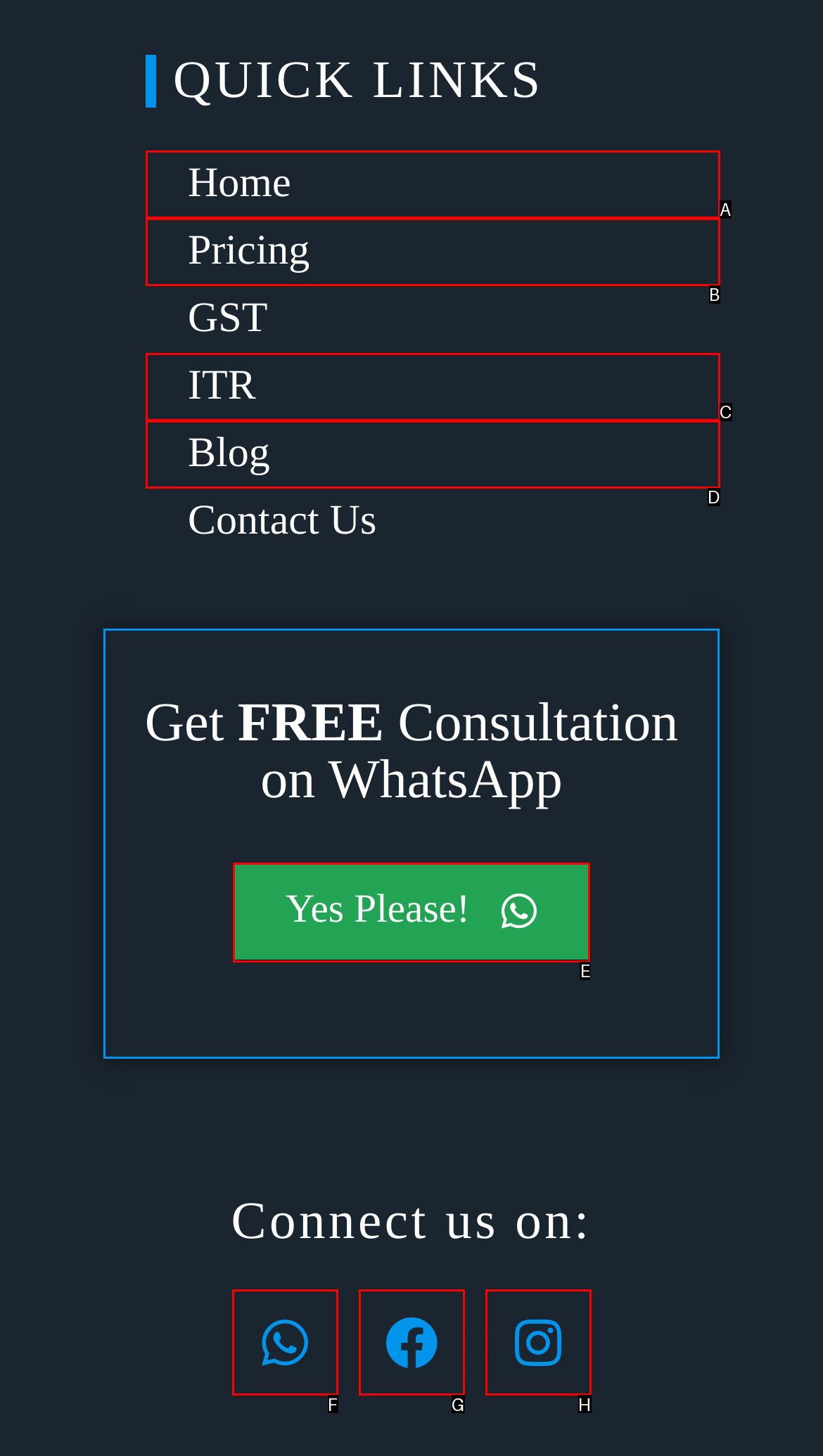Match the element description to one of the options: Yes Please!
Respond with the corresponding option's letter.

E